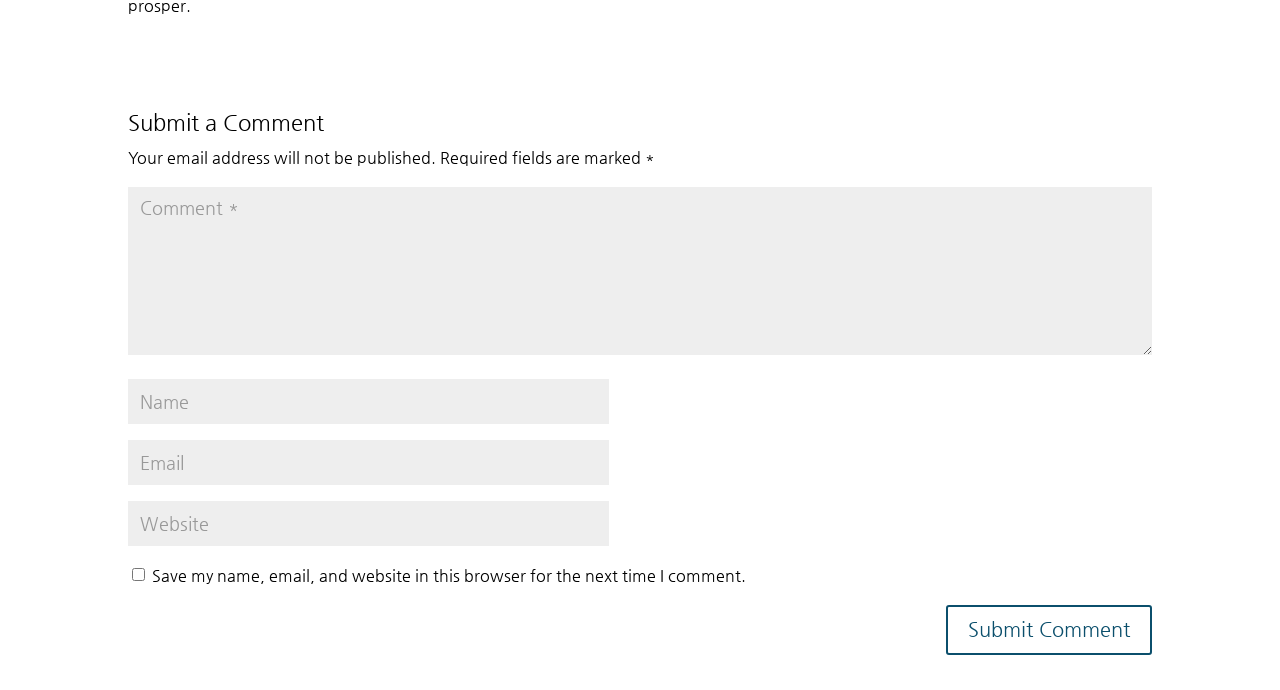Using the details in the image, give a detailed response to the question below:
How many textboxes are there for submitting a comment?

There are four textboxes in total: one for comment, one for name, one for email, and one for website. Each textbox has a corresponding label and some of them are required fields.